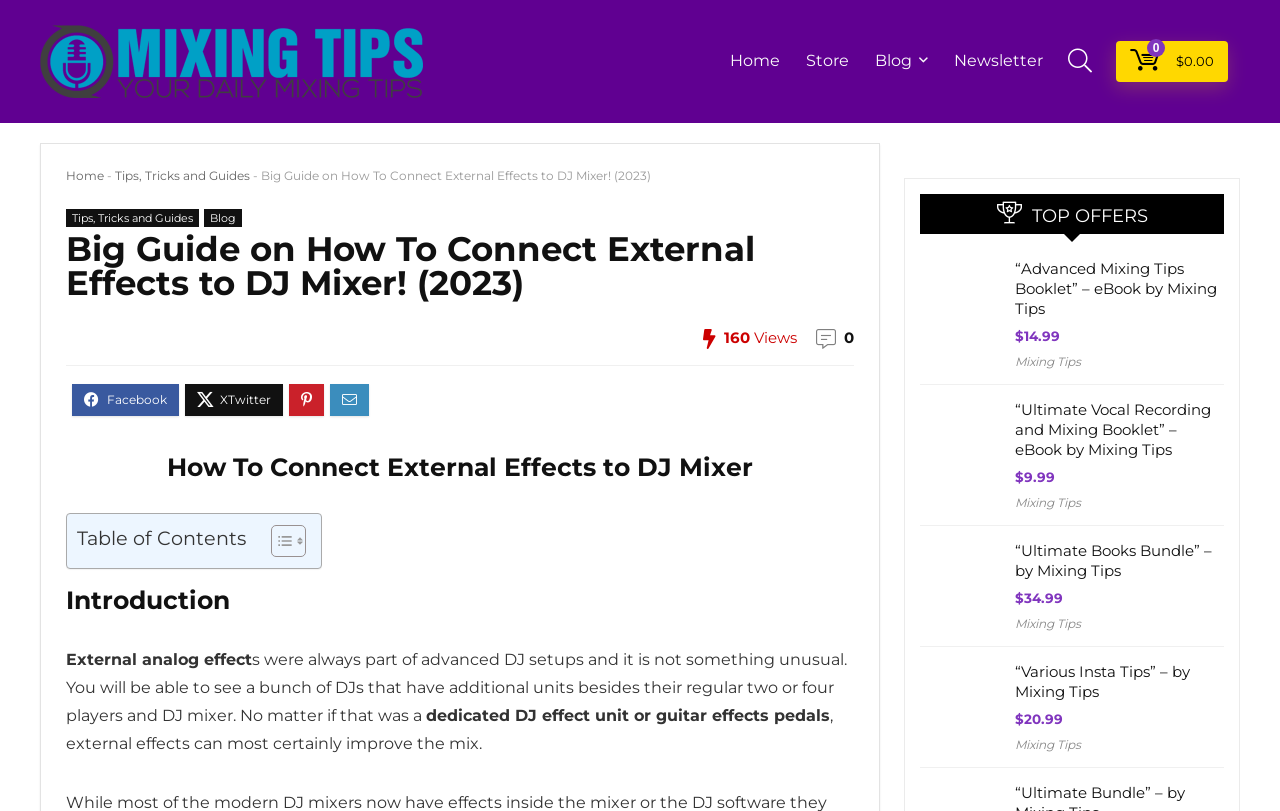Identify the webpage's primary heading and generate its text.

Big Guide on How To Connect External Effects to DJ Mixer! (2023)